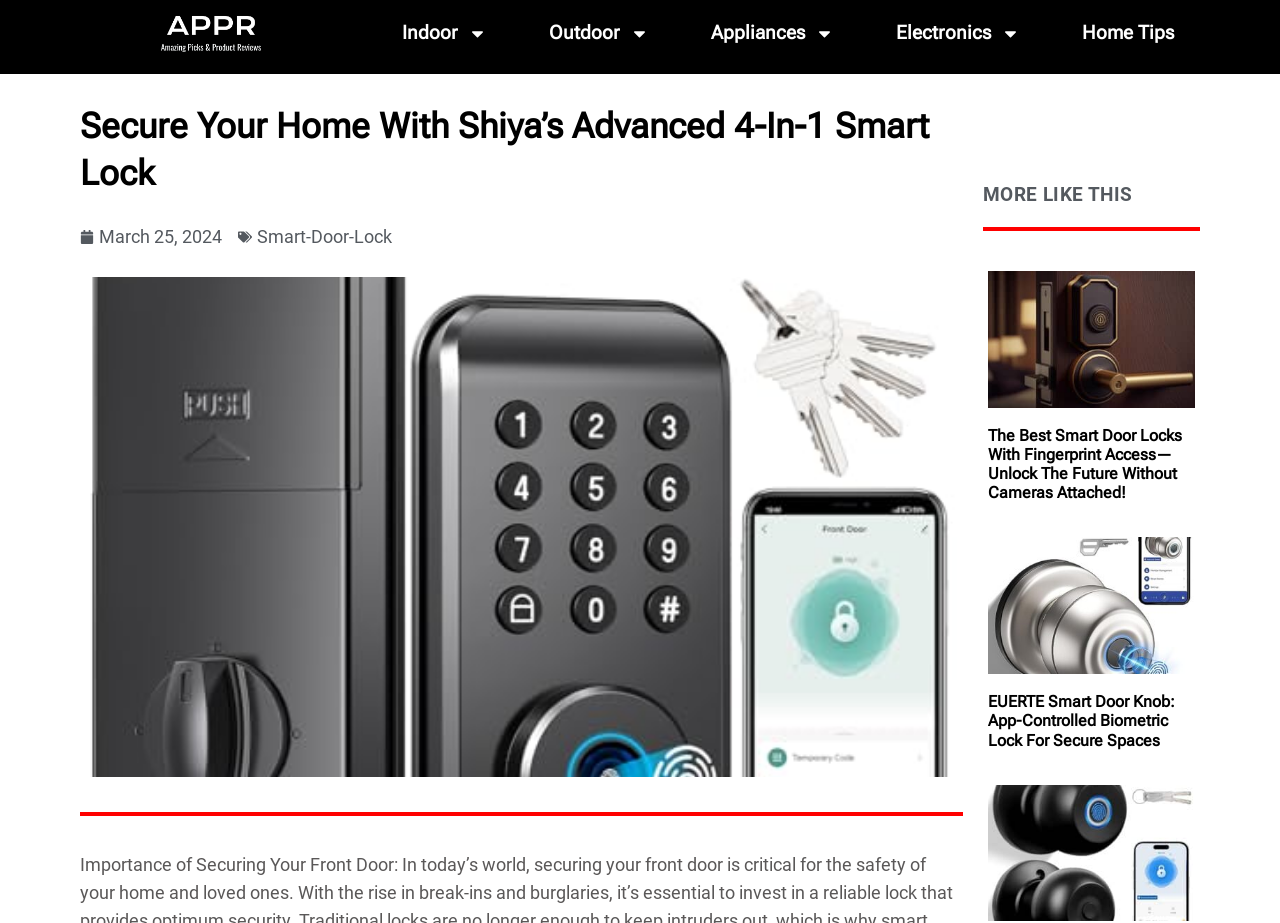Determine the bounding box coordinates for the clickable element required to fulfill the instruction: "View the product image of fingerprint-electronic-biometric-bluetooth-anti-peeping-b0cm9f2l2q". Provide the coordinates as four float numbers between 0 and 1, i.e., [left, top, right, bottom].

[0.062, 0.3, 0.752, 0.842]